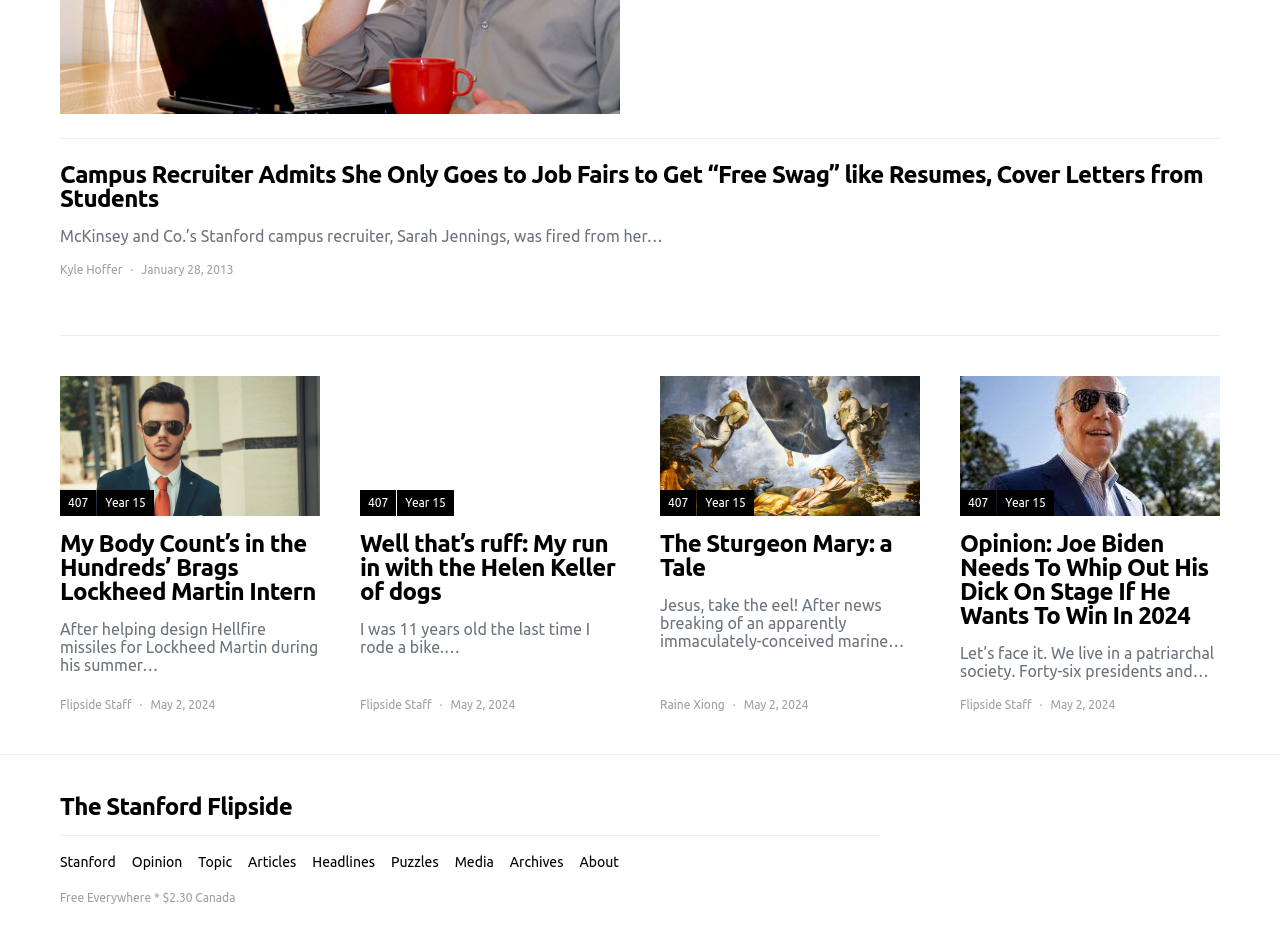How many links are in the navigation bar?
Give a detailed response to the question by analyzing the screenshot.

I looked at the navigation bar at the bottom of the webpage and counted the number of link elements, which are [161], [162], [163], [164], [165], [166], [167], [168], and [169]. There are 9 links in total.